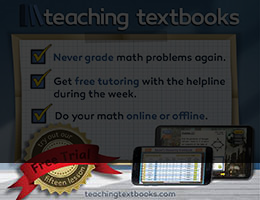Provide a comprehensive description of the image.

The image promotes "Teaching Textbooks," an educational resource designed to simplify math learning for students. It highlights three key benefits: the promise of never having to grade math problems again, access to free tutoring through a helpline on weekdays, and the flexibility to do math work online or offline. The visual incorporates a prominent "Free Trial" badge, inviting potential users to experience the platform with a selection of fifteen lessons. Additionally, images of a computer and smartphone suggest the resource's accessibility across various devices, reinforcing its user-friendly approach to math education.